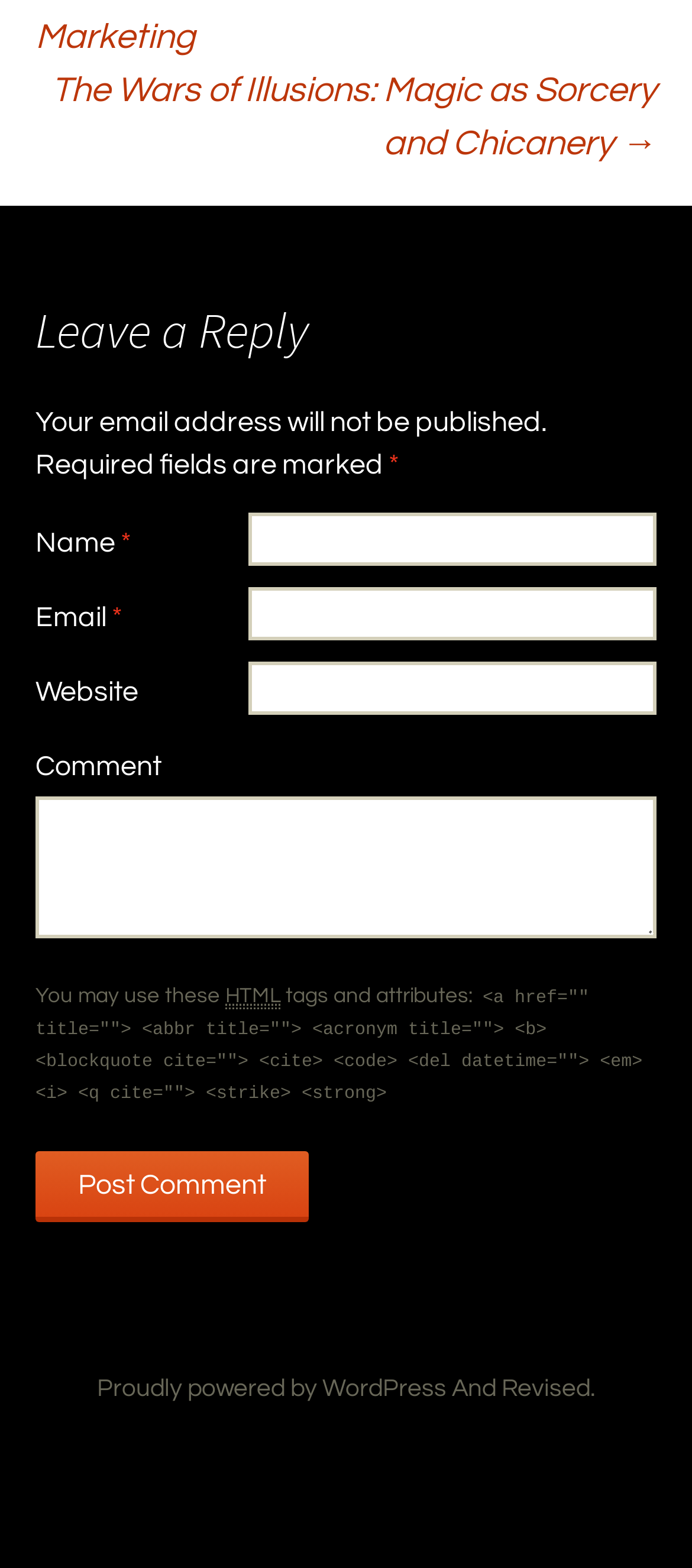What is the name of the platform powering the website?
Refer to the image and give a detailed answer to the query.

The website is 'Proudly powered by WordPress', which is indicated by a link at the bottom of the page.